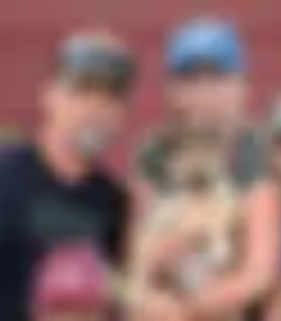How many people are holding the dog?
Based on the visual information, provide a detailed and comprehensive answer.

In the image, there are two people holding the small dog, one wearing a black shirt and the other wearing a cap, showcasing the bond formed during the adoption process.